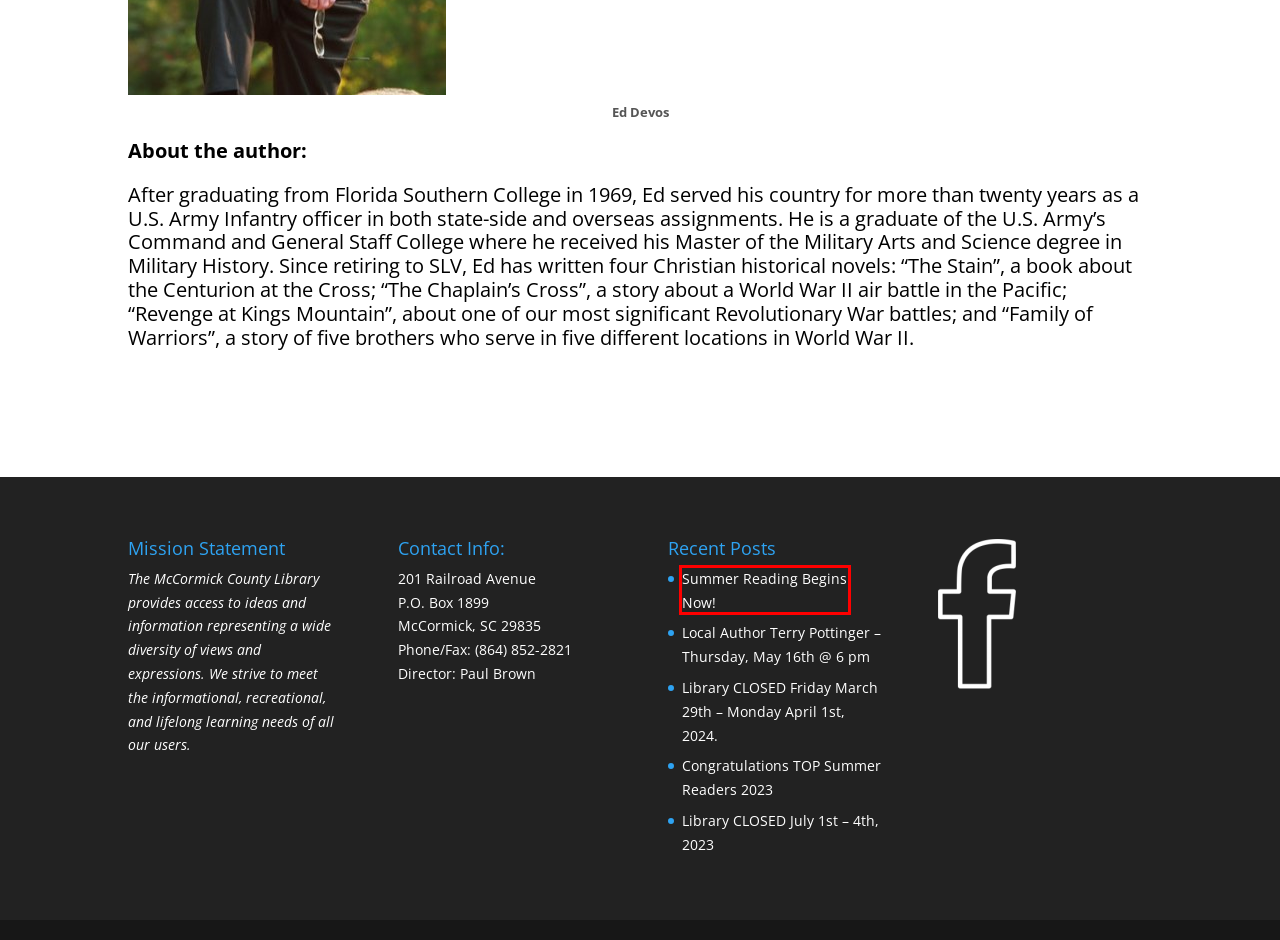Analyze the screenshot of a webpage featuring a red rectangle around an element. Pick the description that best fits the new webpage after interacting with the element inside the red bounding box. Here are the candidates:
A. Library CLOSED Friday March 29th – Monday April 1st, 2024. | McCormick County Library
B. About | McCormick County Library
C. Local Author Terry Pottinger – Thursday, May 16th @ 6 pm | McCormick County Library
D. Library CLOSED July 1st – 4th, 2023 | McCormick County Library
E. Summer Reading Begins Now! | McCormick County Library
F. Congratulations TOP Summer Readers 2023 | McCormick County Library
G. Catalog | McCormick County Library
H. E Resources | McCormick County Library

E